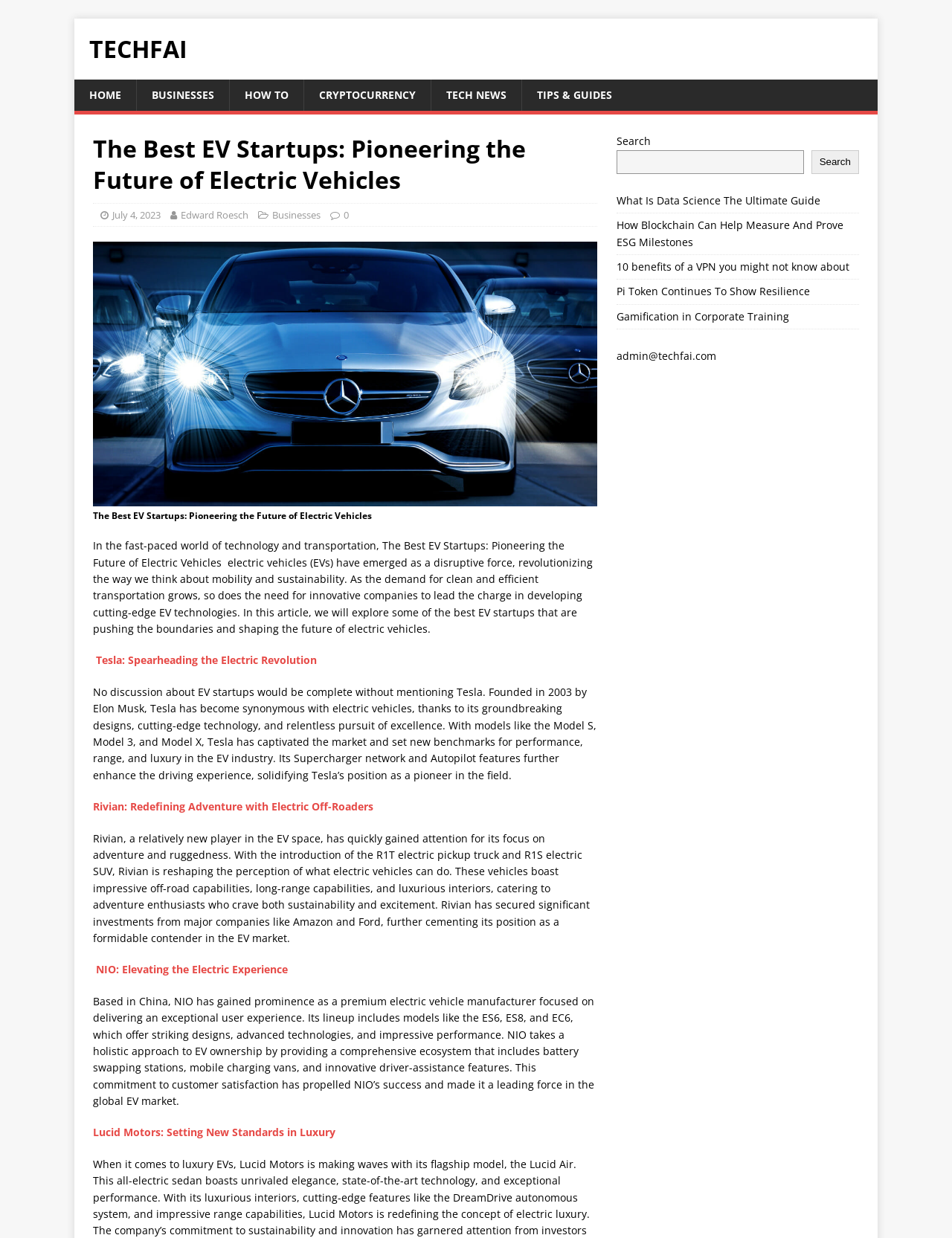Reply to the question below using a single word or brief phrase:
Who is the author of this article?

Edward Roesch